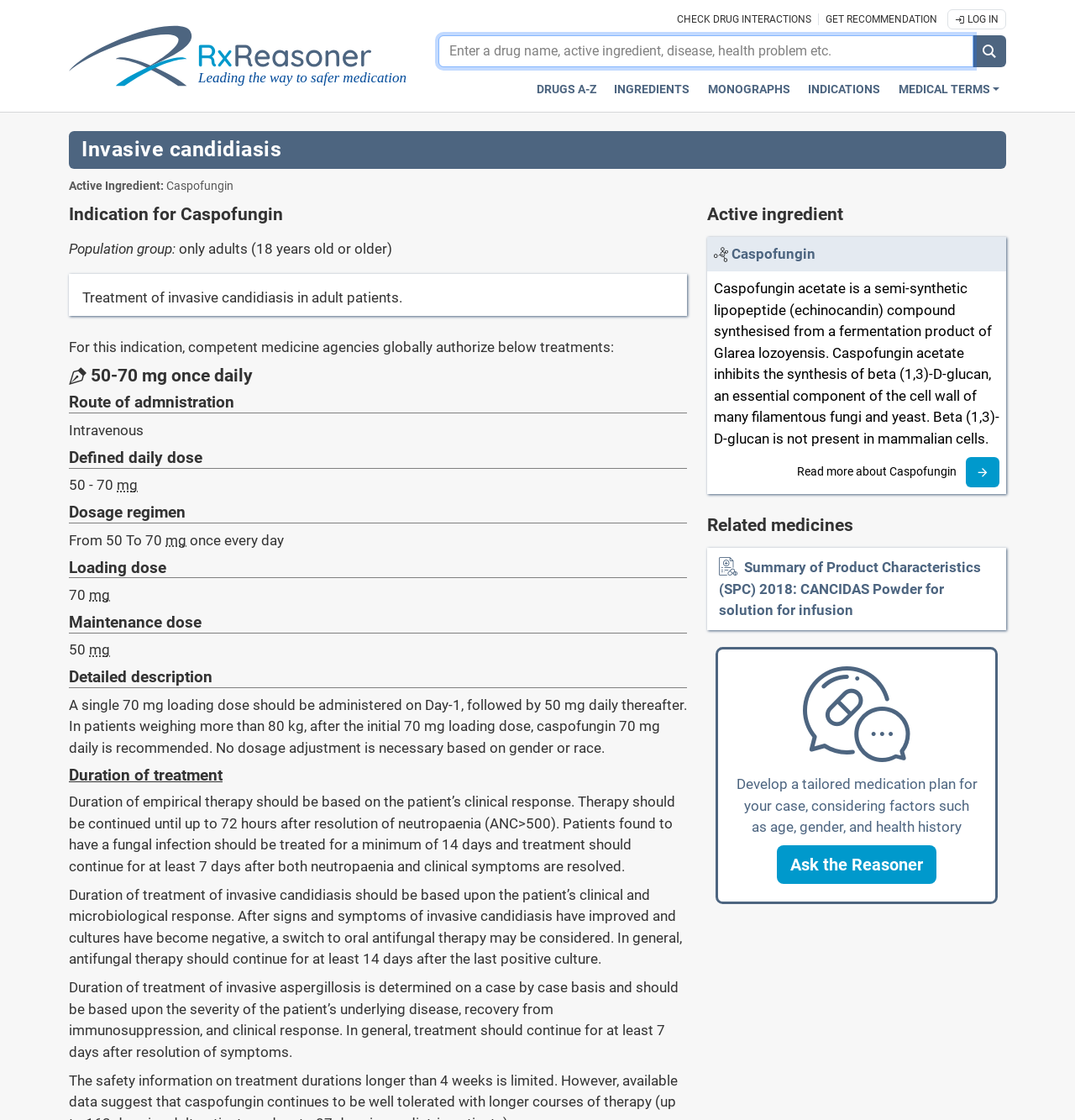Explain the webpage in detail, including its primary components.

This webpage is about invasive candidiasis, a medical condition, and provides detailed information on its treatment with the medication Caspofungin. At the top of the page, there is a logo of RxReasoner, a leading medication guidance platform, and a search bar where users can enter a drug name, active ingredient, disease, or health problem to get recommendations.

Below the search bar, there are three prominent links: "Check drug interactions", "Get recommendation", and "Log in". On the right side of the page, there are several links to other resources, including "Drugs A-Z index", "Active ingredients index", "Drug monographs index", and "Pharmaceutical treatment indications index".

The main content of the page is divided into sections, each providing specific information about Caspofungin, such as its indication, dosage, route of administration, and duration of treatment. The page also includes a table with a link to a detailed page about Caspofungin.

In the middle of the page, there is a section titled "Detailed description" that provides a lengthy text describing the treatment of invasive candidiasis with Caspofungin. This section is followed by sections on "Duration of treatment" and "Active ingredient", which provide additional information about the medication.

At the bottom of the page, there is a section titled "Related medicines" with a link to a summary of product characteristics for CANCIDAS, a medication related to Caspofungin. Finally, there is a call-to-action button "Ask the Reasoner" that allows users to develop a tailored medication plan for their specific case.